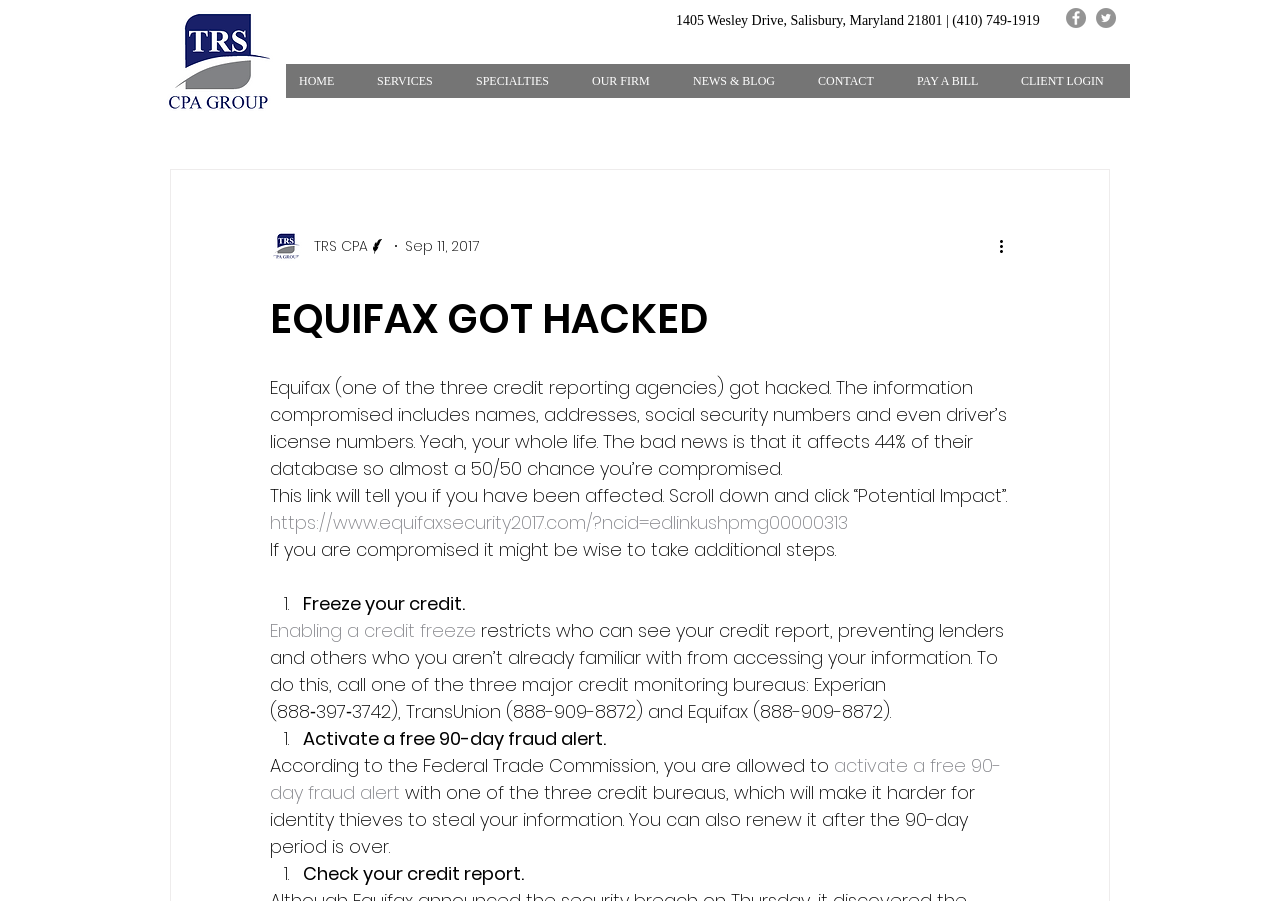Find the bounding box coordinates for the HTML element described as: "PAY A BILL". The coordinates should consist of four float values between 0 and 1, i.e., [left, top, right, bottom].

[0.704, 0.071, 0.785, 0.109]